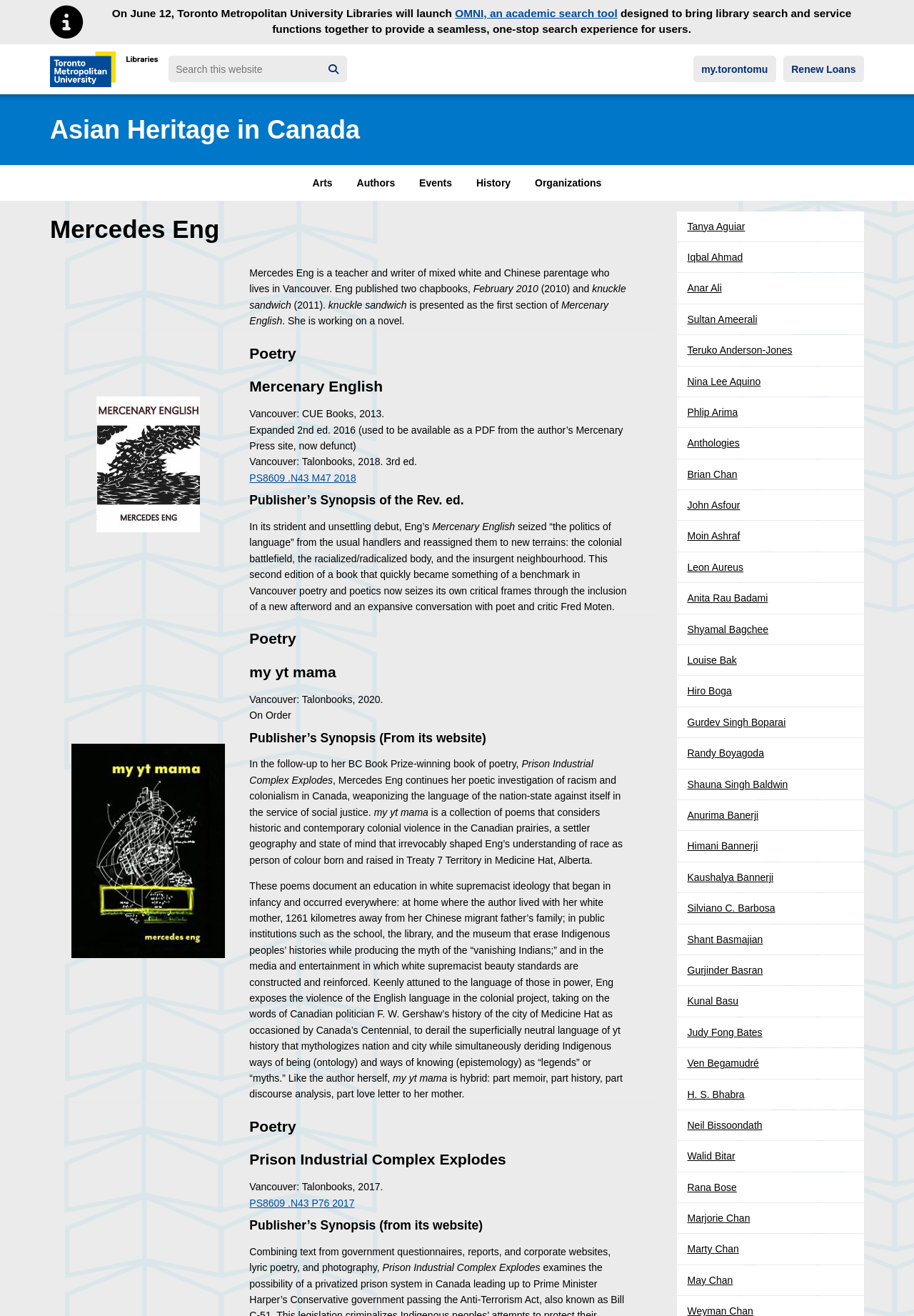Determine the bounding box coordinates of the clickable region to carry out the instruction: "Search this website".

[0.183, 0.043, 0.285, 0.052]